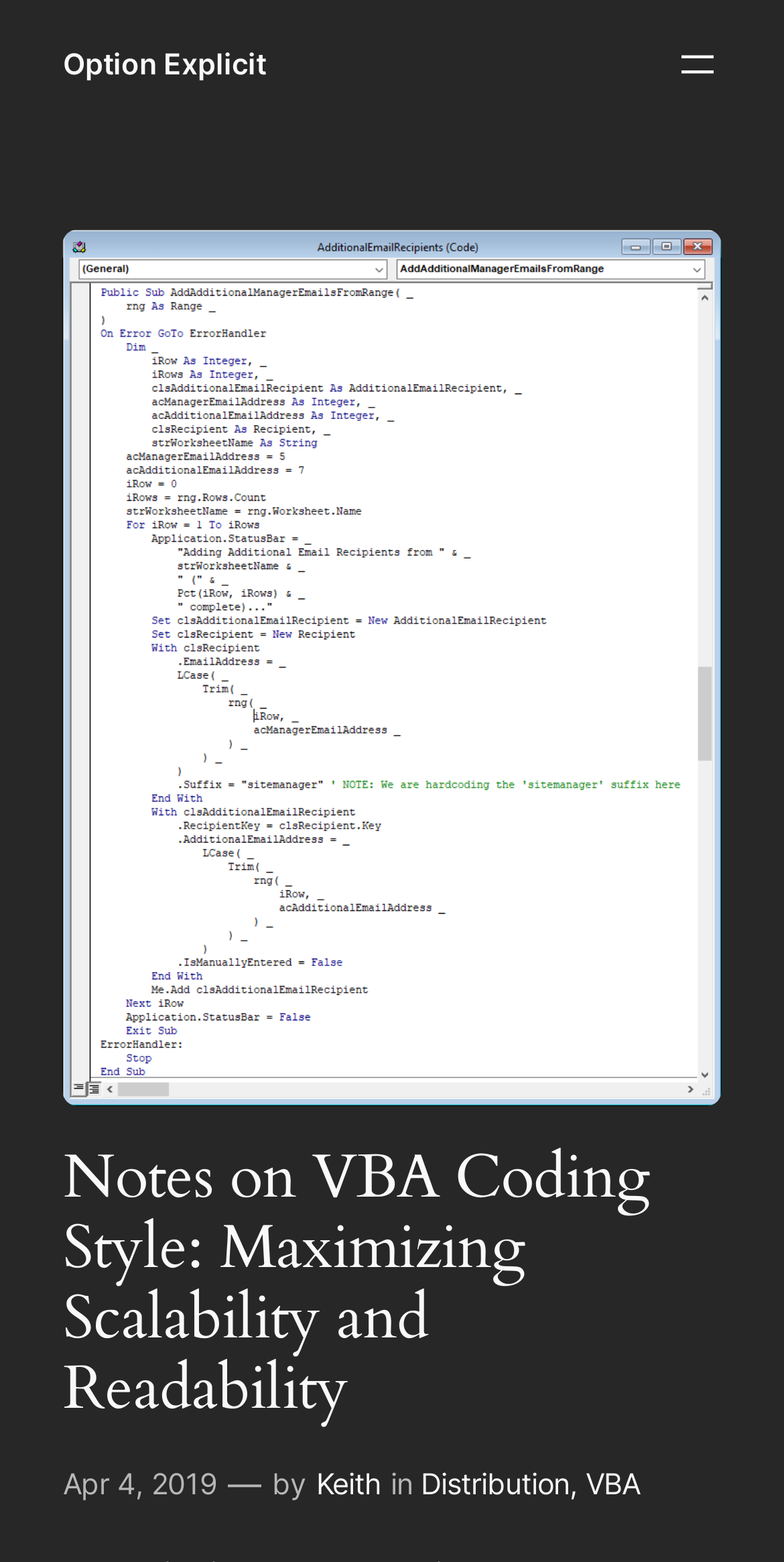Identify the bounding box for the UI element described as: "Option Explicit". Ensure the coordinates are four float numbers between 0 and 1, formatted as [left, top, right, bottom].

[0.08, 0.029, 0.339, 0.051]